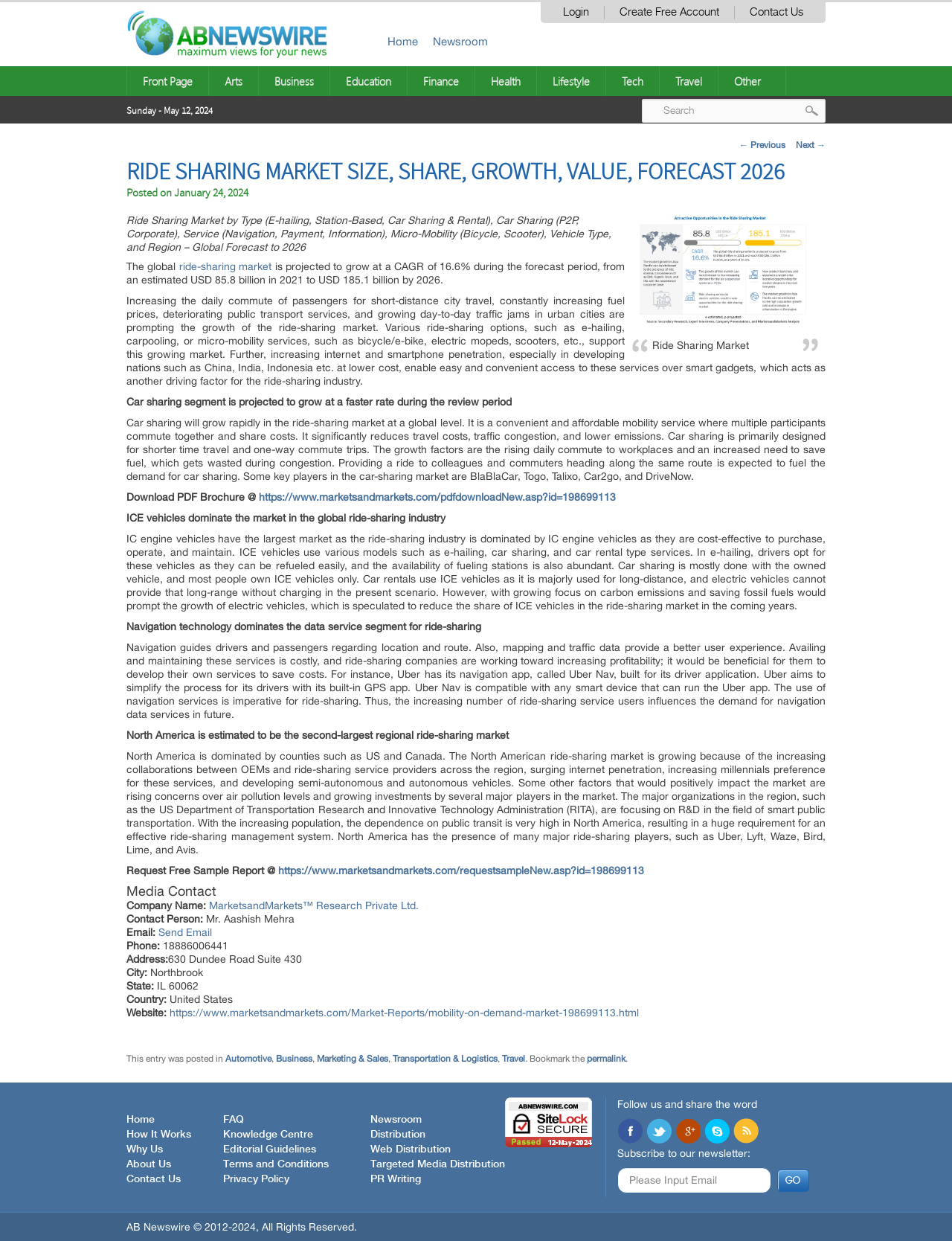What is the name of the company mentioned in the article? Examine the screenshot and reply using just one word or a brief phrase.

MarketsandMarkets